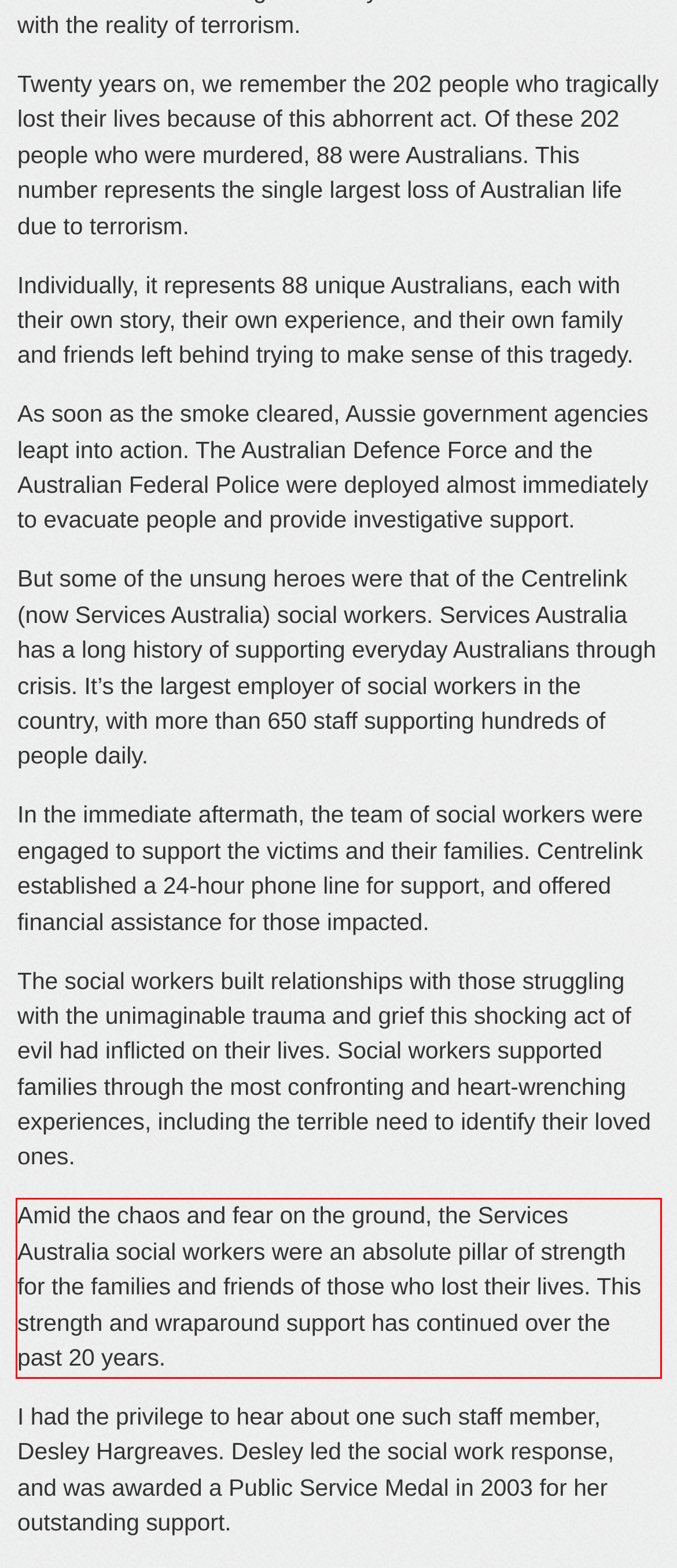Please perform OCR on the UI element surrounded by the red bounding box in the given webpage screenshot and extract its text content.

Amid the chaos and fear on the ground, the Services Australia social workers were an absolute pillar of strength for the families and friends of those who lost their lives. This strength and wraparound support has continued over the past 20 years.